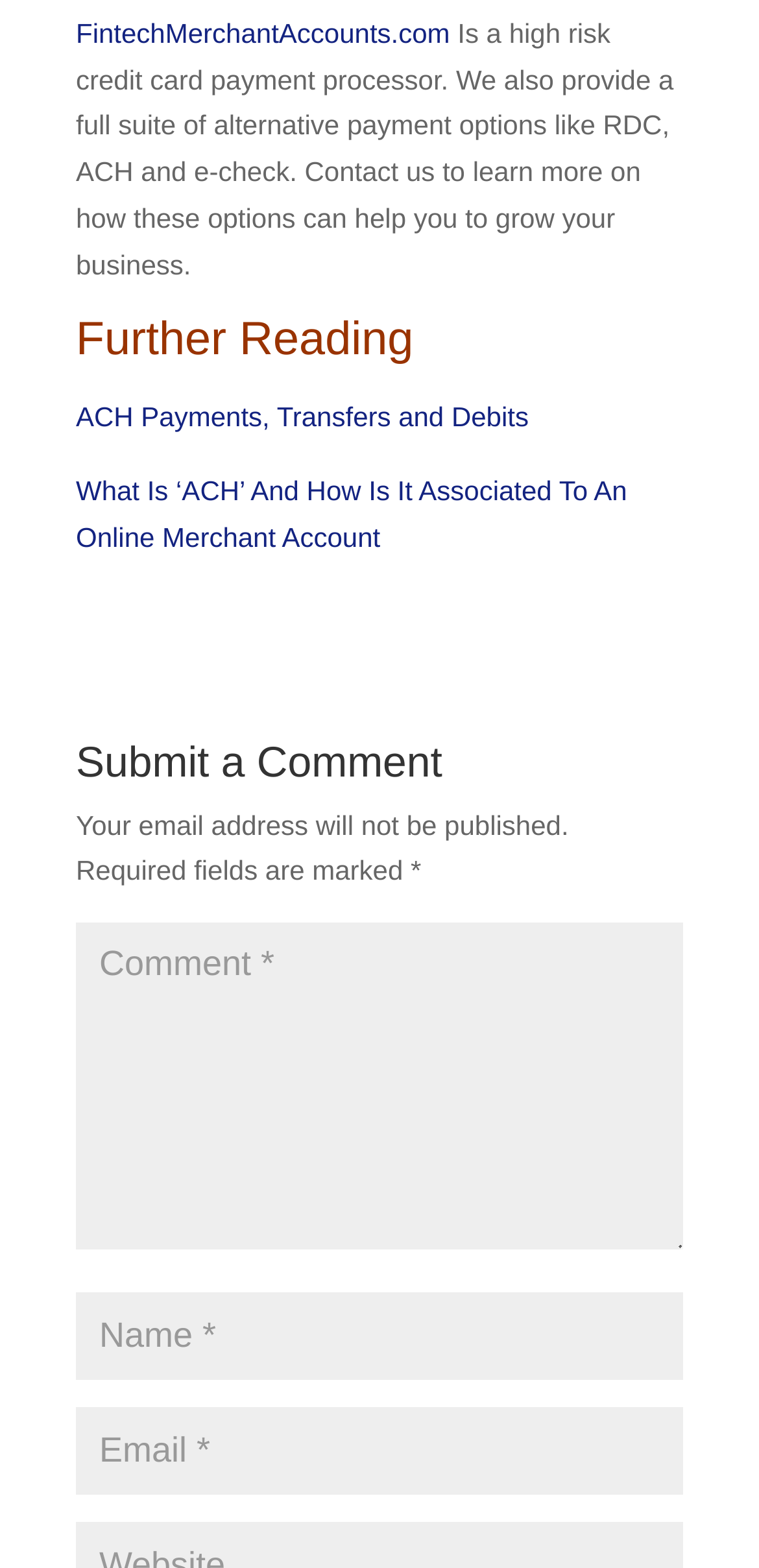What is required to submit a comment?
With the help of the image, please provide a detailed response to the question.

The webpage indicates that the fields marked with an asterisk (*) are required, which includes the comment, name, and email fields, suggesting that users must enter these details to submit a comment.